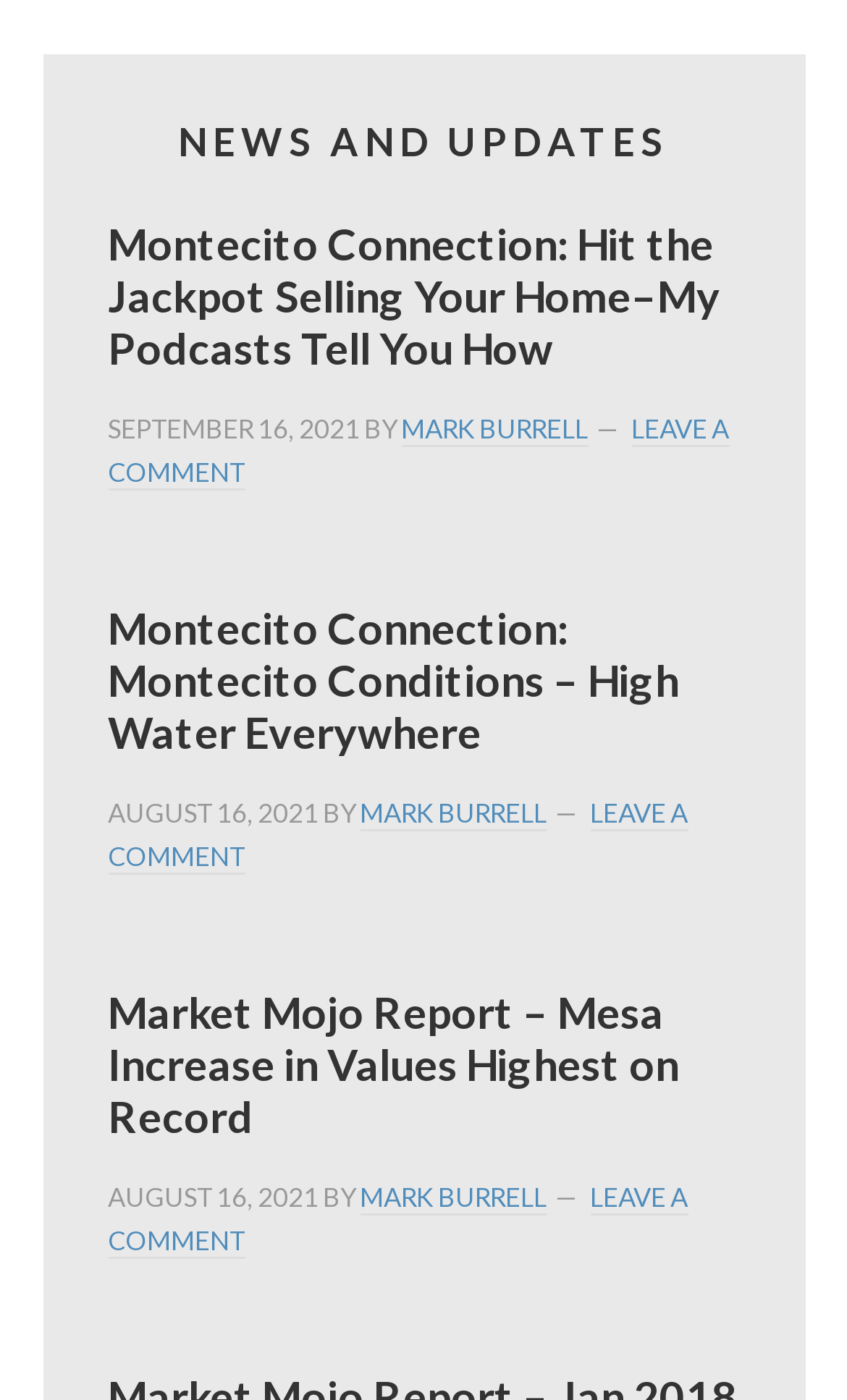Predict the bounding box for the UI component with the following description: "Mark Burrell".

[0.424, 0.844, 0.645, 0.868]